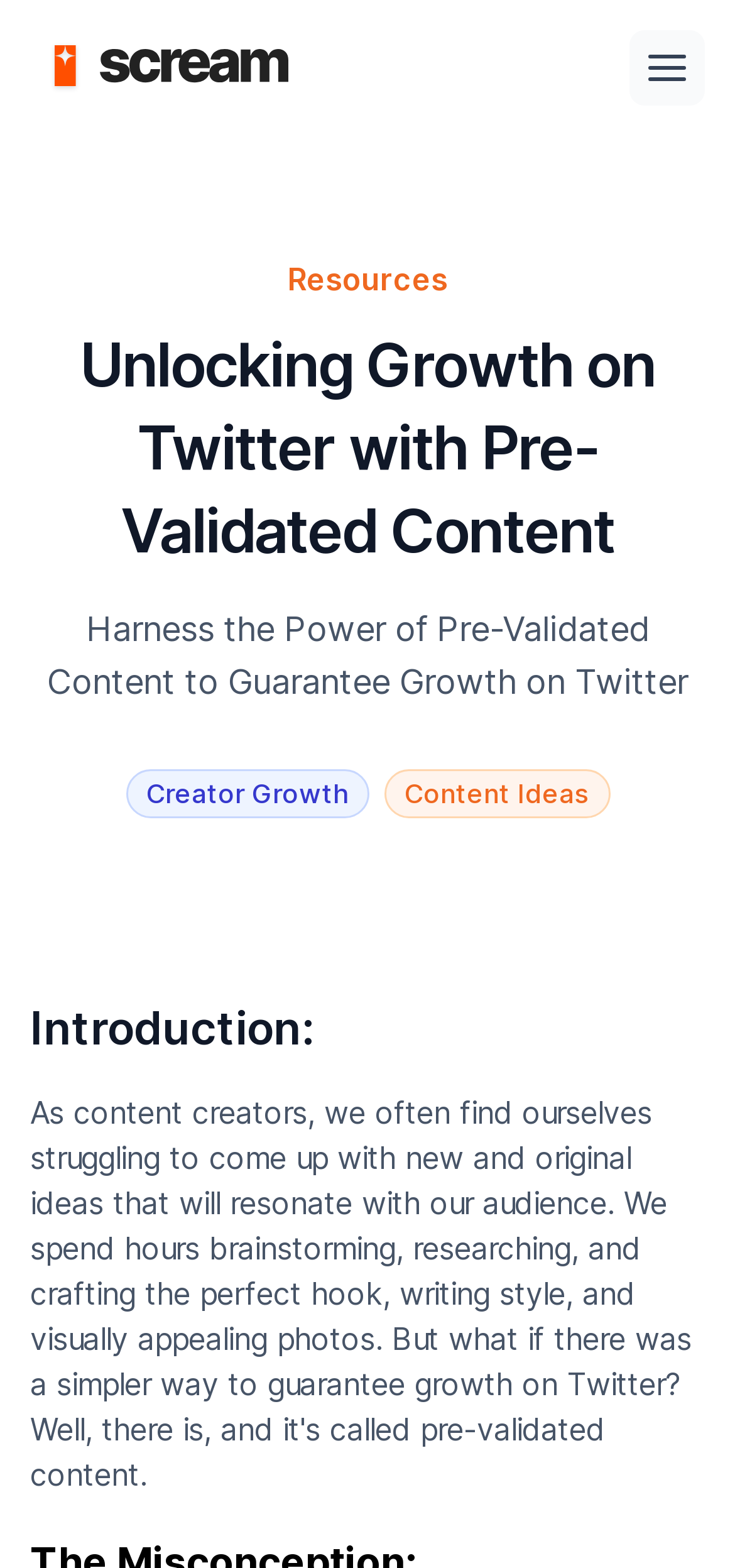What is the section title above the 'Creator Growth' category?
Answer the question using a single word or phrase, according to the image.

Introduction: